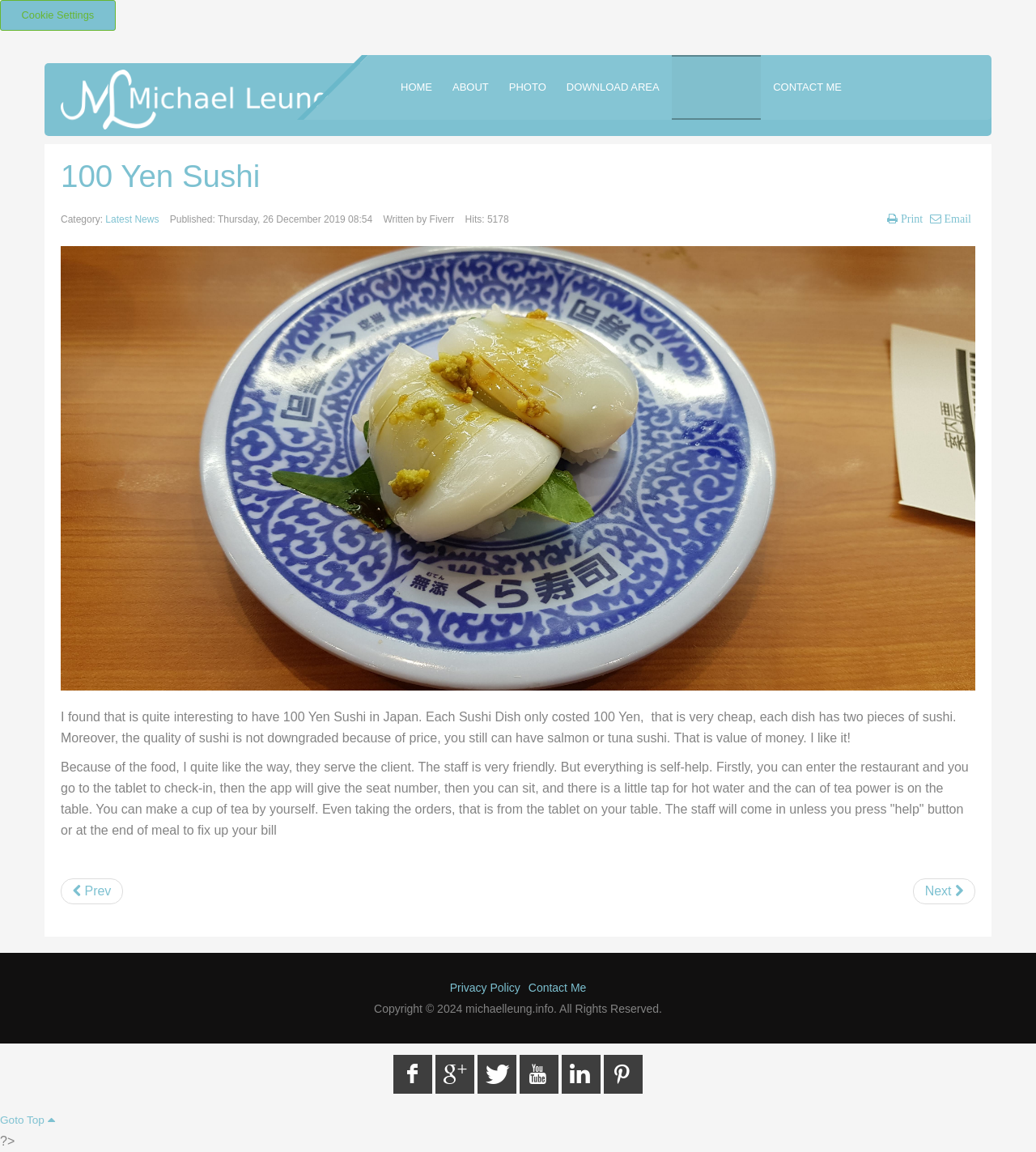What is the author of the current article?
Using the image as a reference, give an elaborate response to the question.

The author of the current article is 'Fiverr' which can be found in the element with the text 'Written by' and its adjacent text element with the text 'Fiverr'.